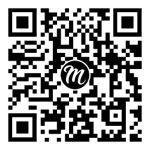Use a single word or phrase to respond to the question:
What is at the center of the QR code?

Stylized letter 'm'